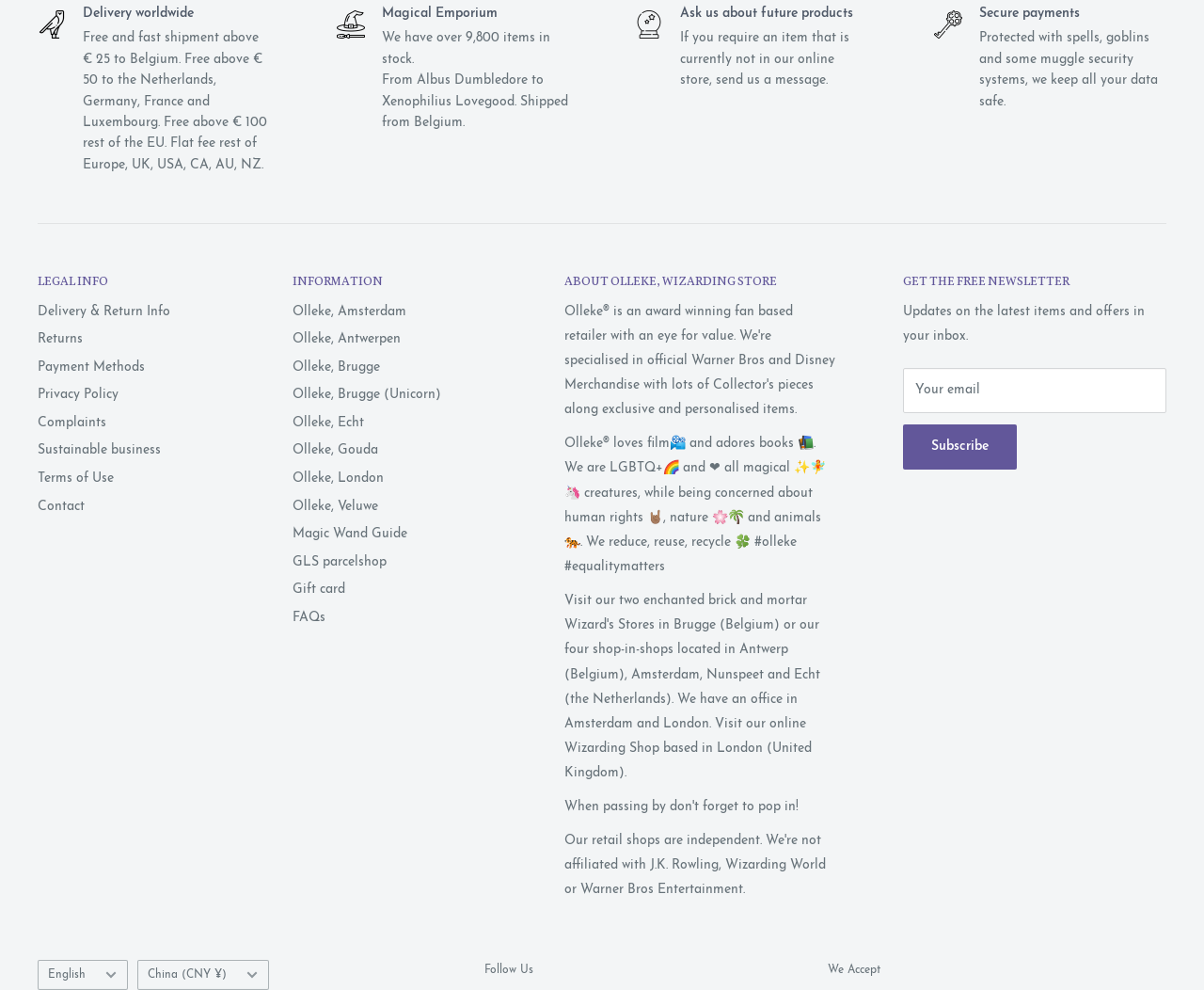Identify the bounding box coordinates for the UI element described as: "Shop". The coordinates should be provided as four floats between 0 and 1: [left, top, right, bottom].

None